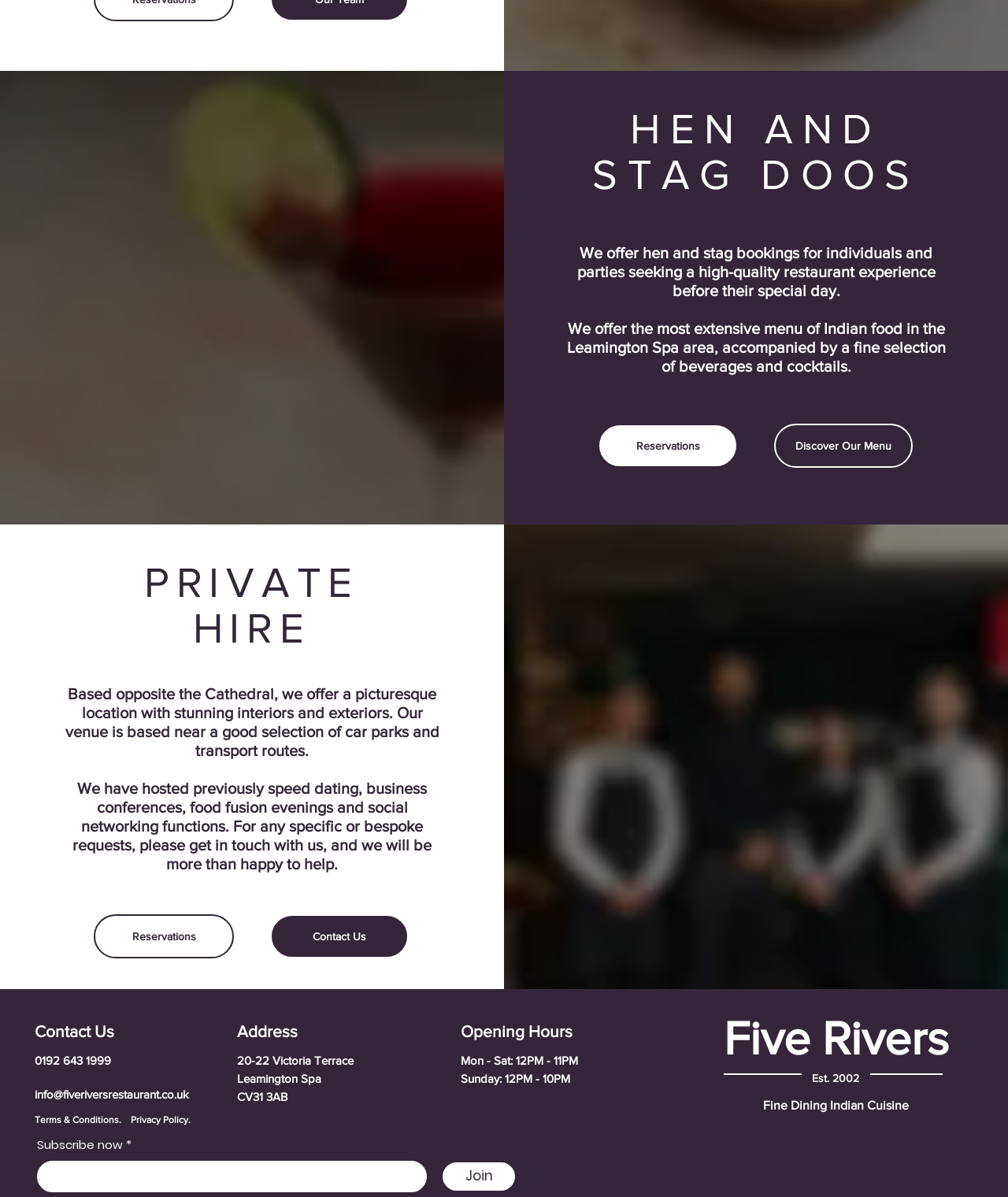What is the location of the restaurant?
Craft a detailed and extensive response to the question.

The location of the restaurant is Leamington Spa, as indicated by the text 'Leamington Spa' in the address section of the webpage.